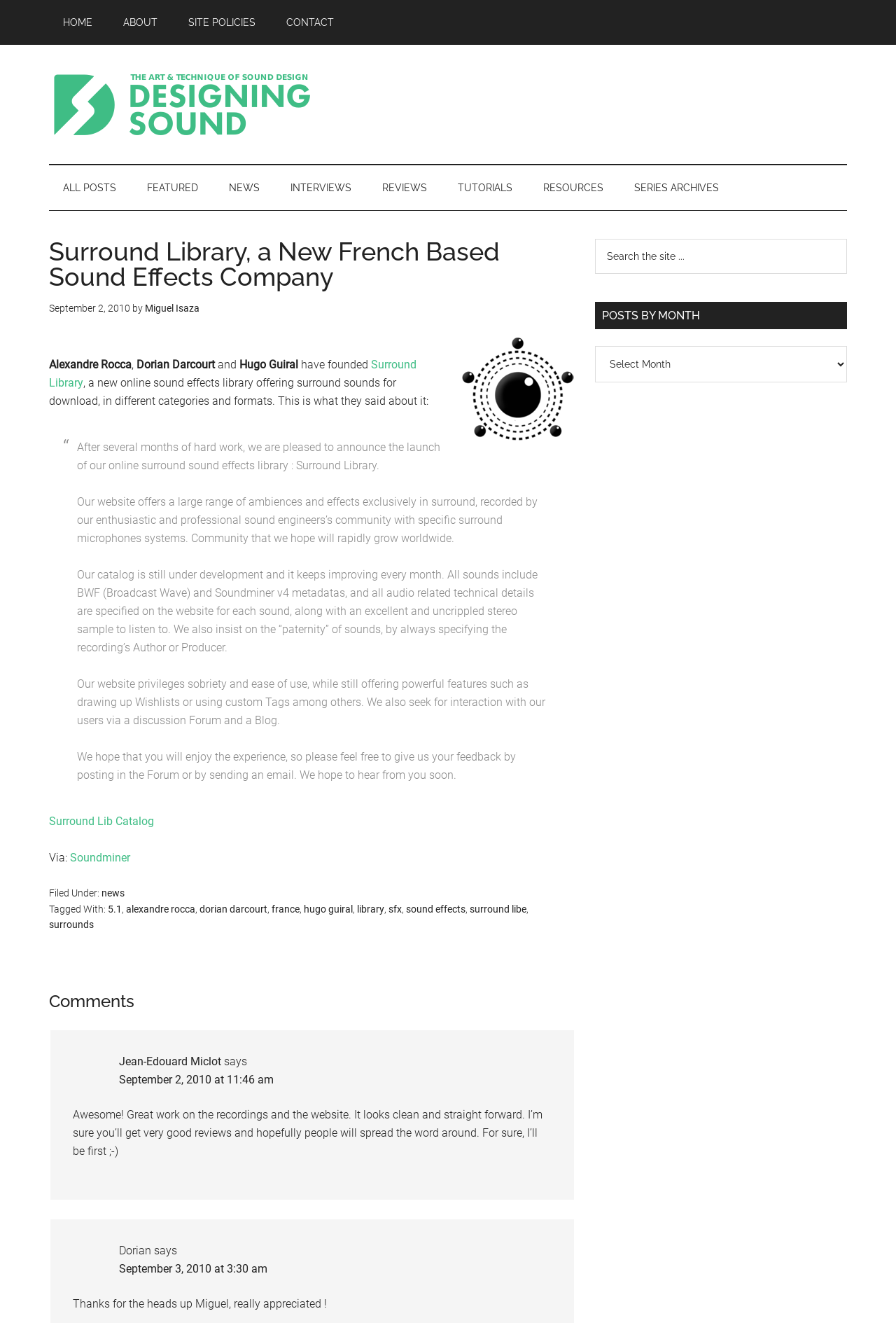Respond with a single word or phrase for the following question: 
What is the purpose of the 'Wishlists' feature on the Surround Library website?

Unknown